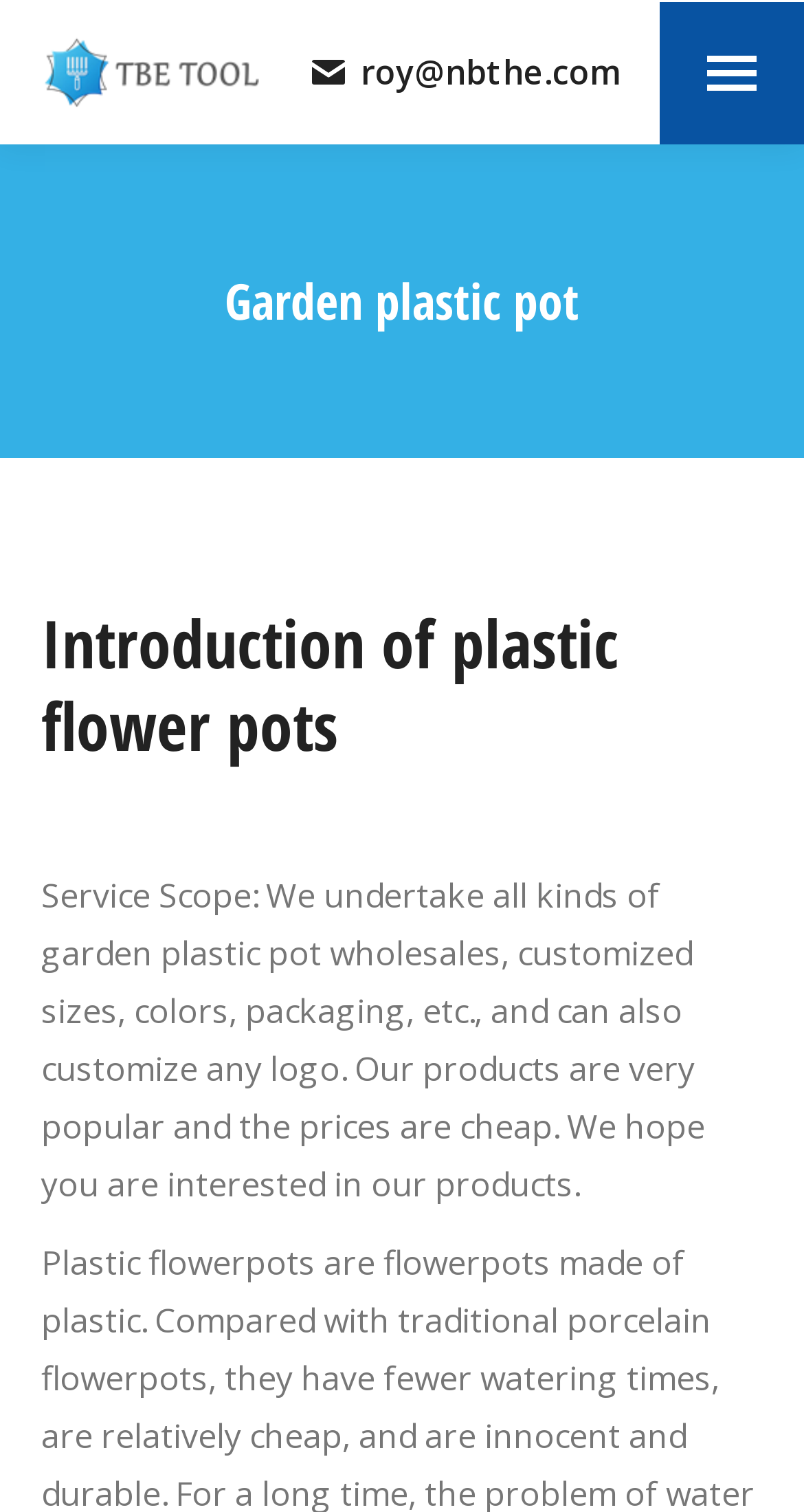What is the purpose of the company?
Using the image, elaborate on the answer with as much detail as possible.

I inferred the purpose of the company by reading the static text element at coordinates [0.051, 0.577, 0.877, 0.798], which mentions 'Service Scope: We undertake all kinds of garden plastic pot wholesales...'. This suggests that the company is involved in wholesaling garden plastic pots.